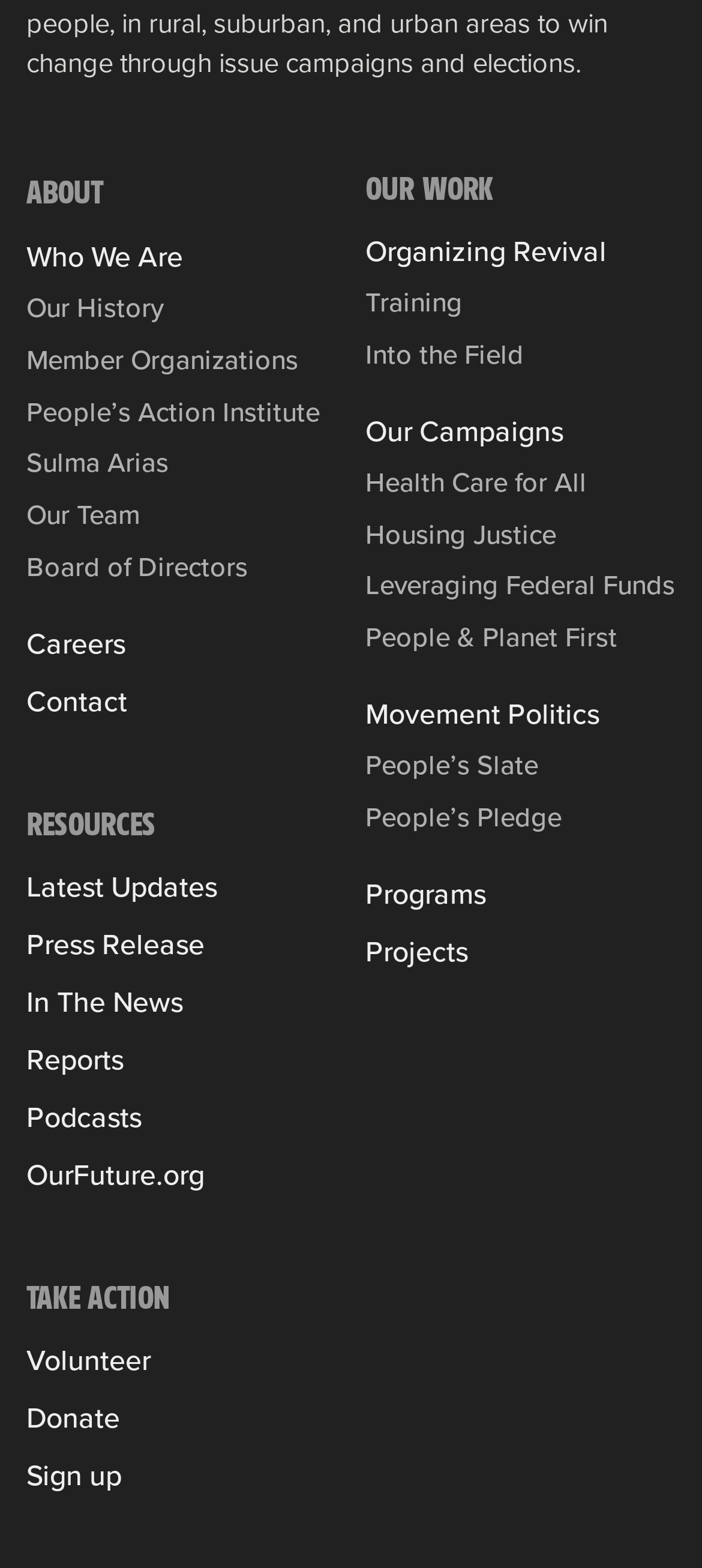Find and specify the bounding box coordinates that correspond to the clickable region for the instruction: "Explore our history".

[0.038, 0.176, 0.455, 0.209]